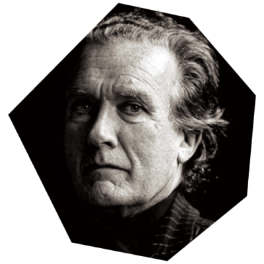Please provide a comprehensive answer to the question based on the screenshot: What award has Rory Boyle received?

According to the caption, Rory Boyle has received numerous accolades, including the prestigious BBC Scottish Composer’s Prize, which recognizes his significant contributions to contemporary music and the arts.